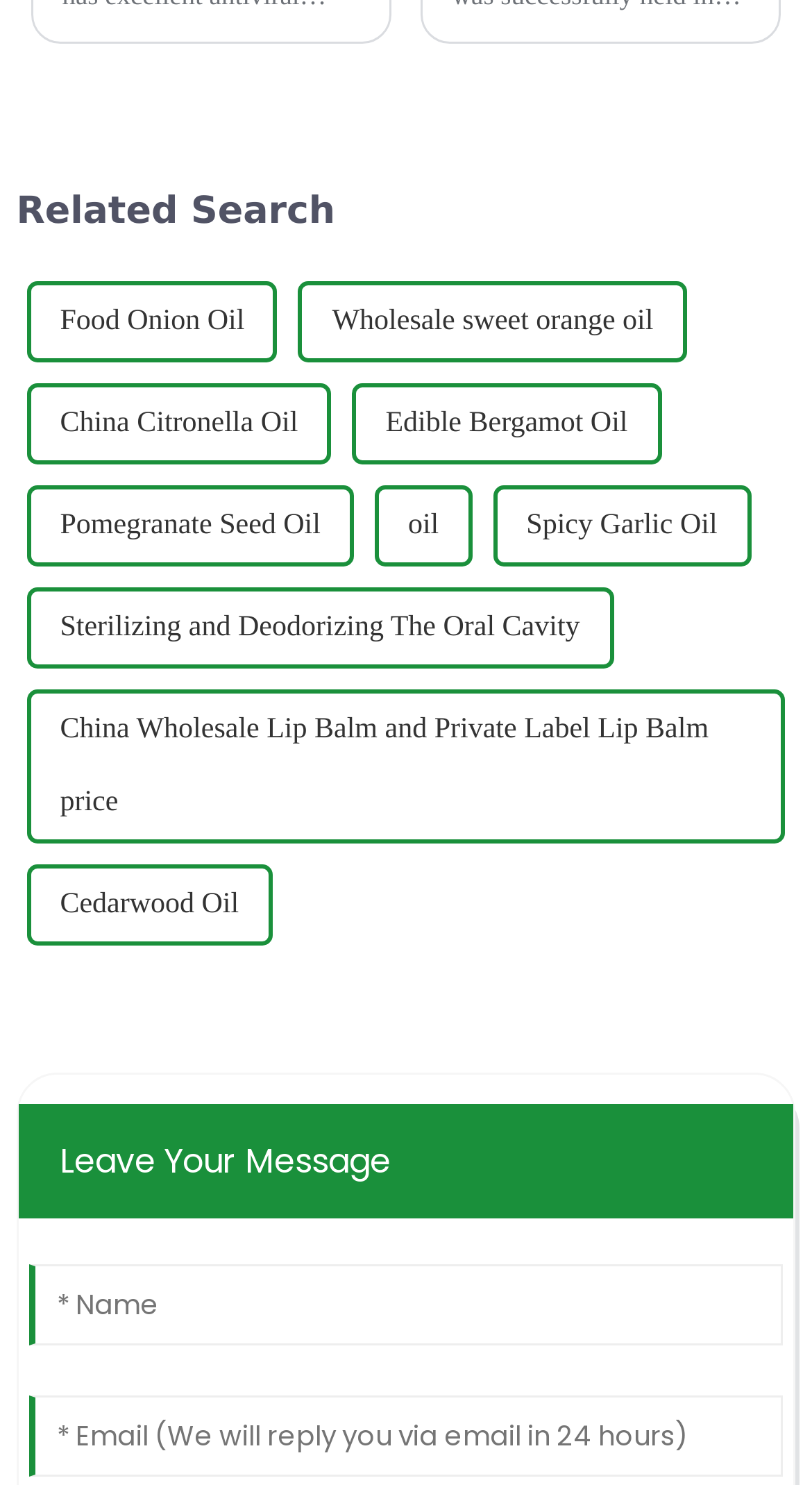Please answer the following question as detailed as possible based on the image: 
What is the theme of the webpage?

The webpage lists various types of essential oils, such as Citronella Oil, Bergamot Oil, and Cedarwood Oil, which suggests that the theme of the webpage is essential oils.